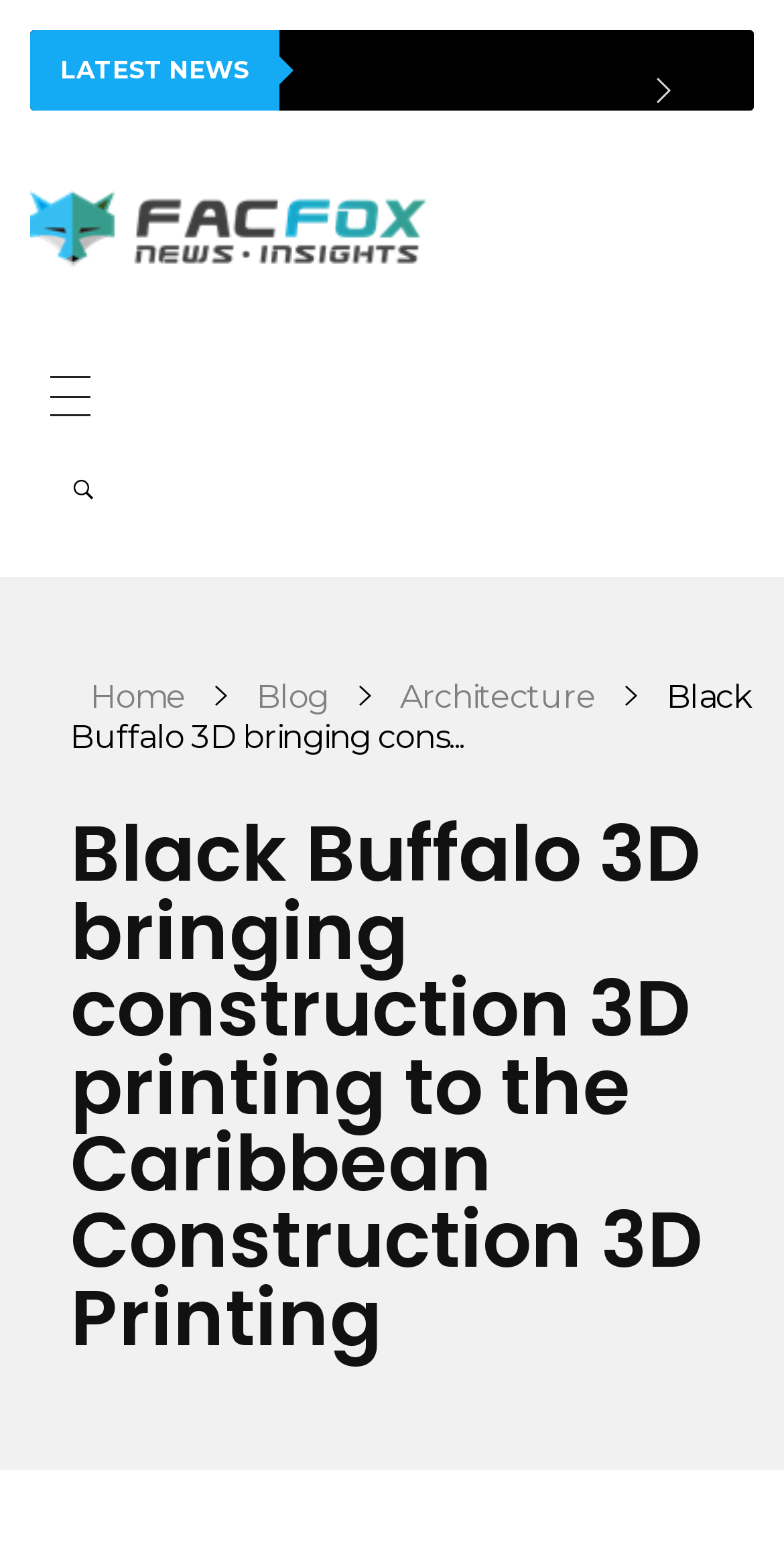From the image, can you give a detailed response to the question below:
What is the logo of the news website?

I found the logo by looking at the top-left corner of the webpage, where I saw a link and an image with the text 'FacFox LOGO'. This suggests that the logo of the news website is indeed 'FacFox LOGO'.